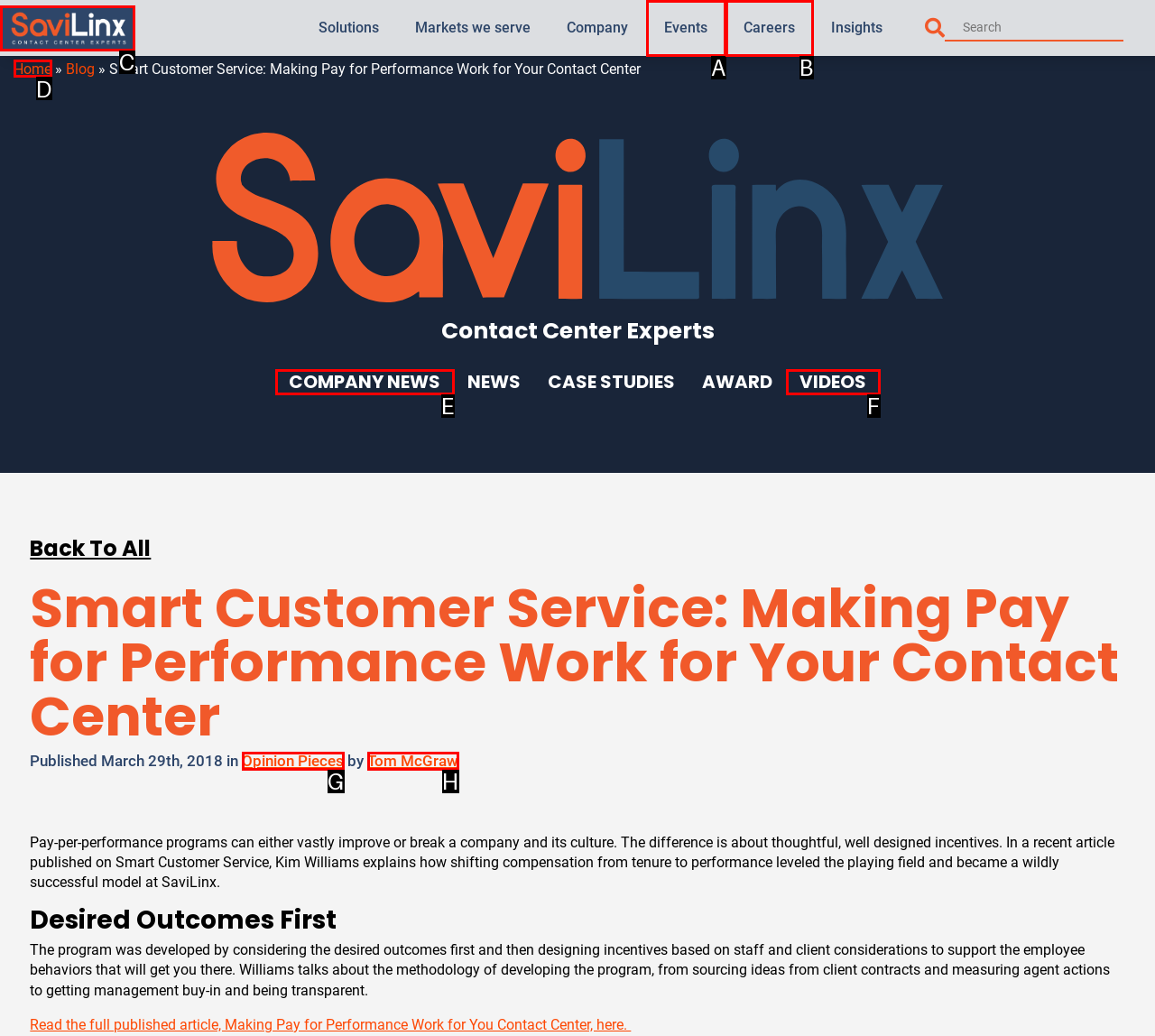Tell me which one HTML element best matches the description: Tom McGraw Answer with the option's letter from the given choices directly.

H